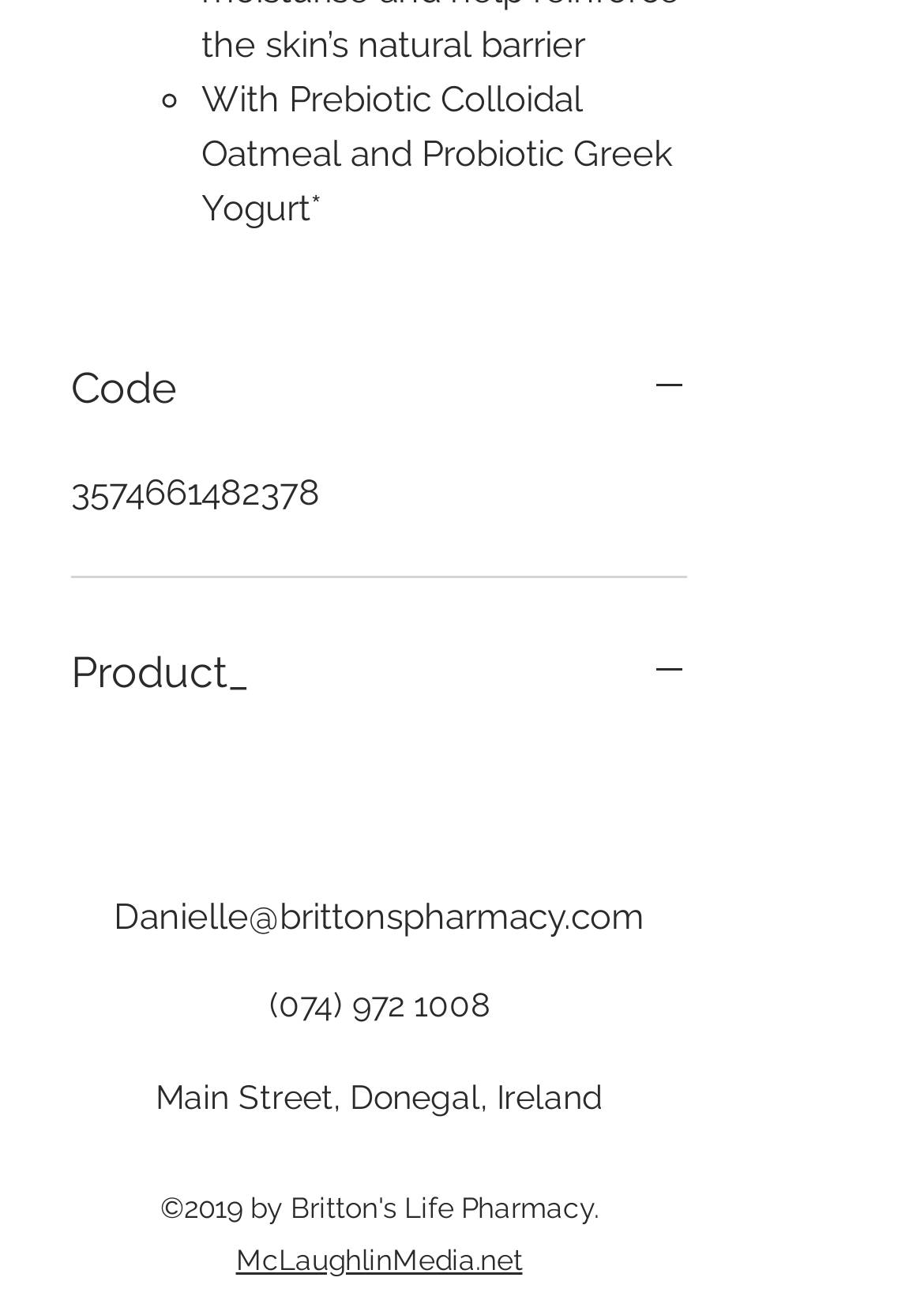Identify the bounding box coordinates for the UI element mentioned here: "(074) 972 1008". Provide the coordinates as four float values between 0 and 1, i.e., [left, top, right, bottom].

[0.291, 0.749, 0.529, 0.778]